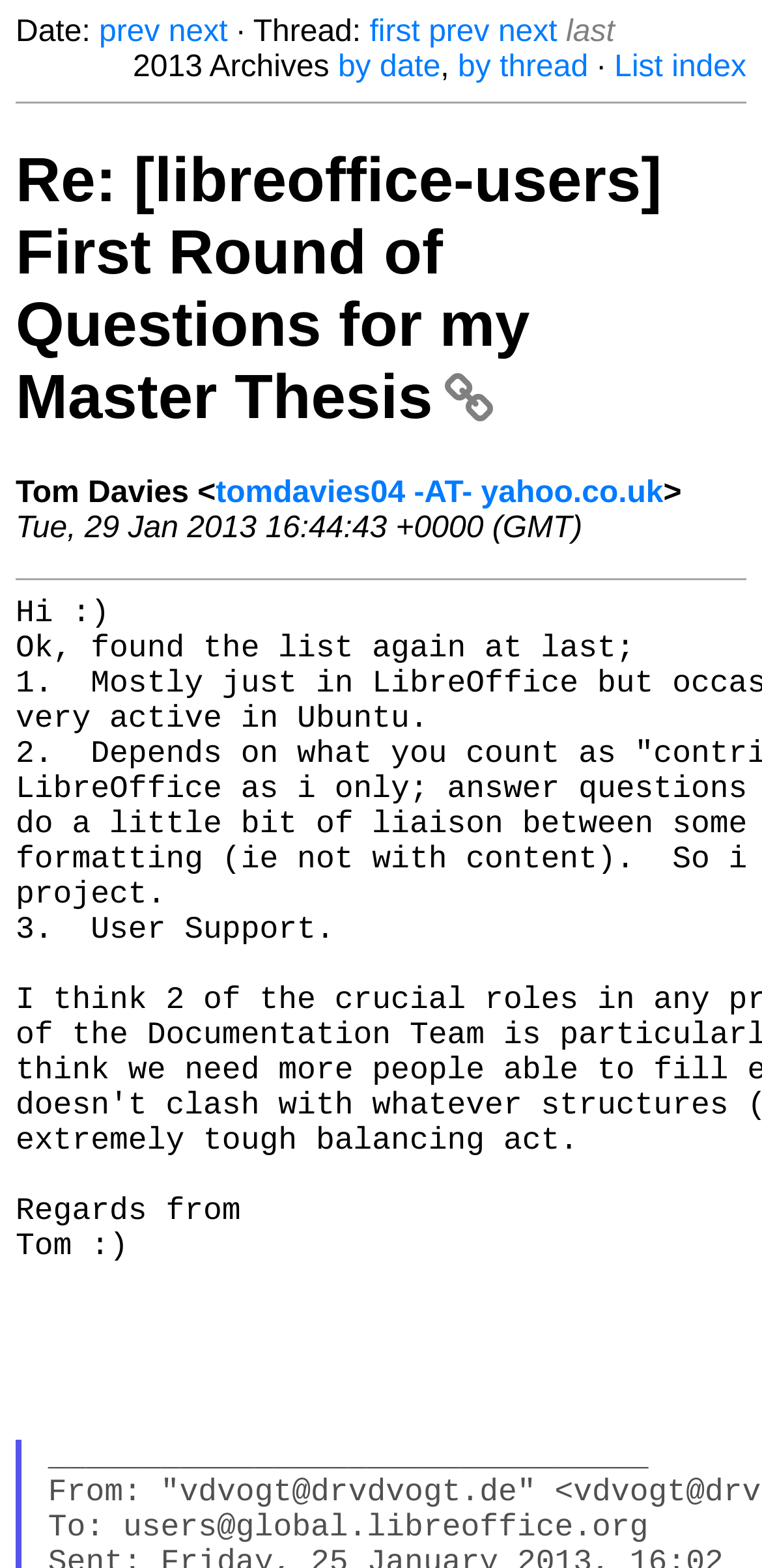Give a concise answer using one word or a phrase to the following question:
How many navigation links are there?

6